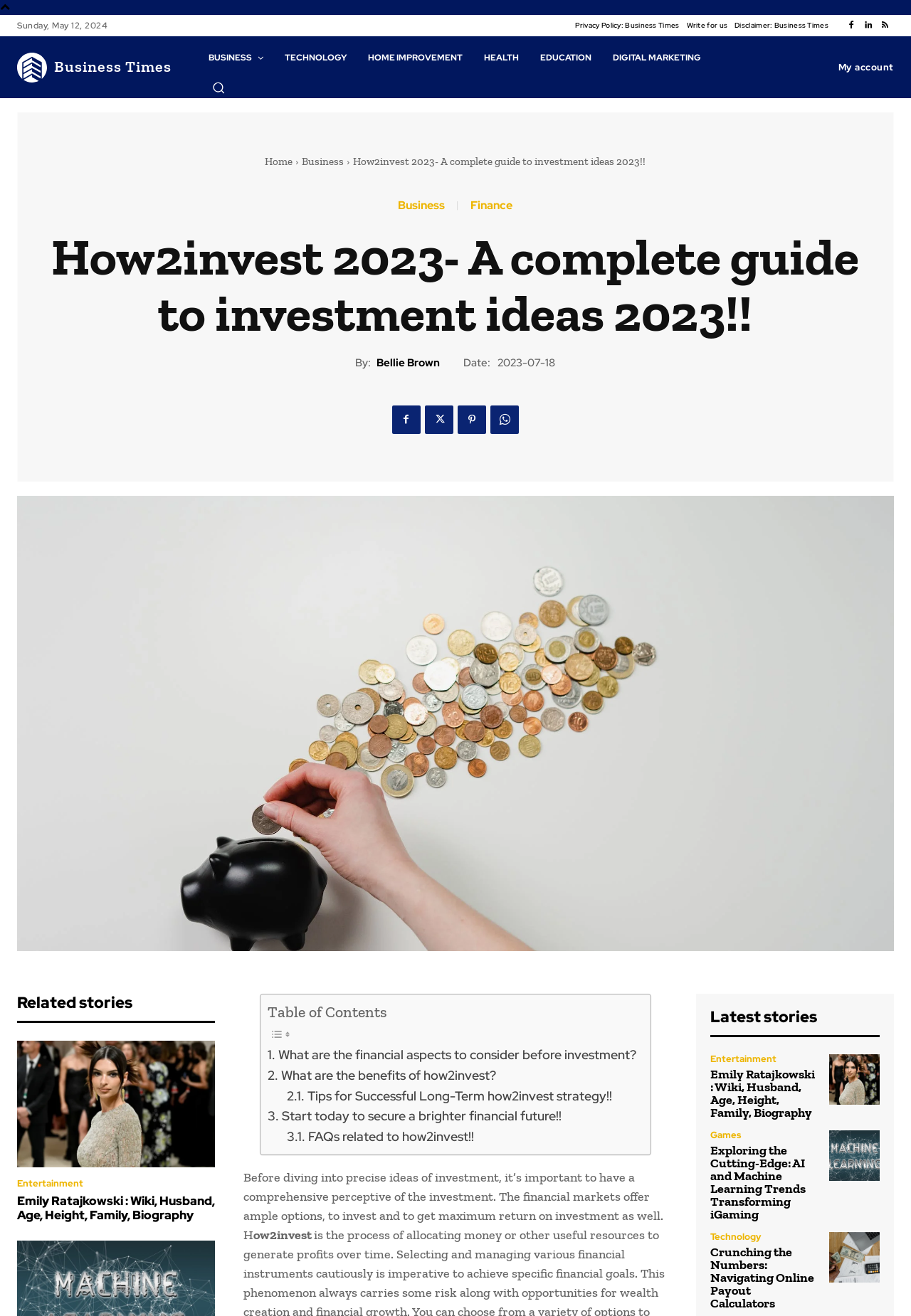Please specify the coordinates of the bounding box for the element that should be clicked to carry out this instruction: "Read the 'How2invest 2023- A complete guide to investment ideas 2023!!' article". The coordinates must be four float numbers between 0 and 1, formatted as [left, top, right, bottom].

[0.388, 0.118, 0.709, 0.128]